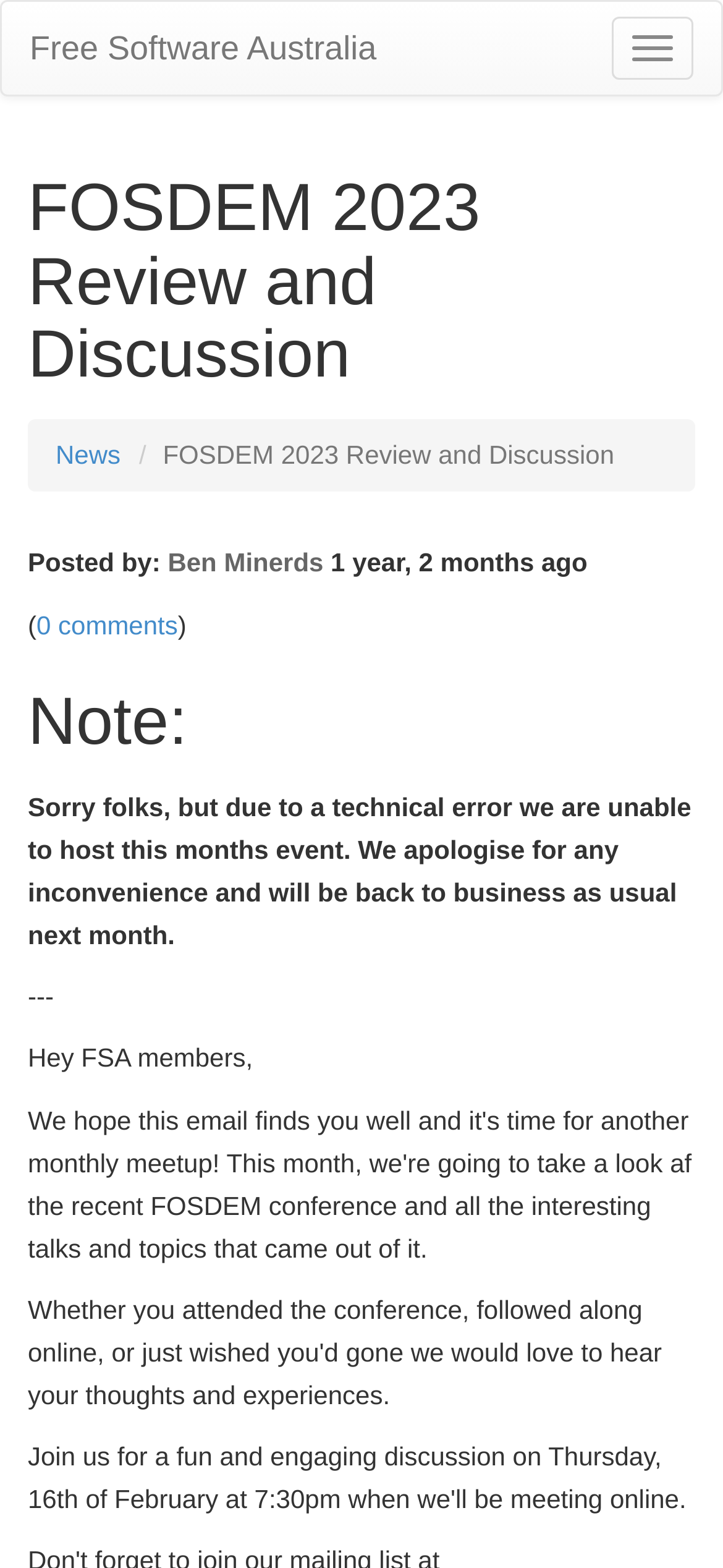Identify the bounding box coordinates for the UI element described as: "News". The coordinates should be provided as four floats between 0 and 1: [left, top, right, bottom].

[0.077, 0.28, 0.167, 0.299]